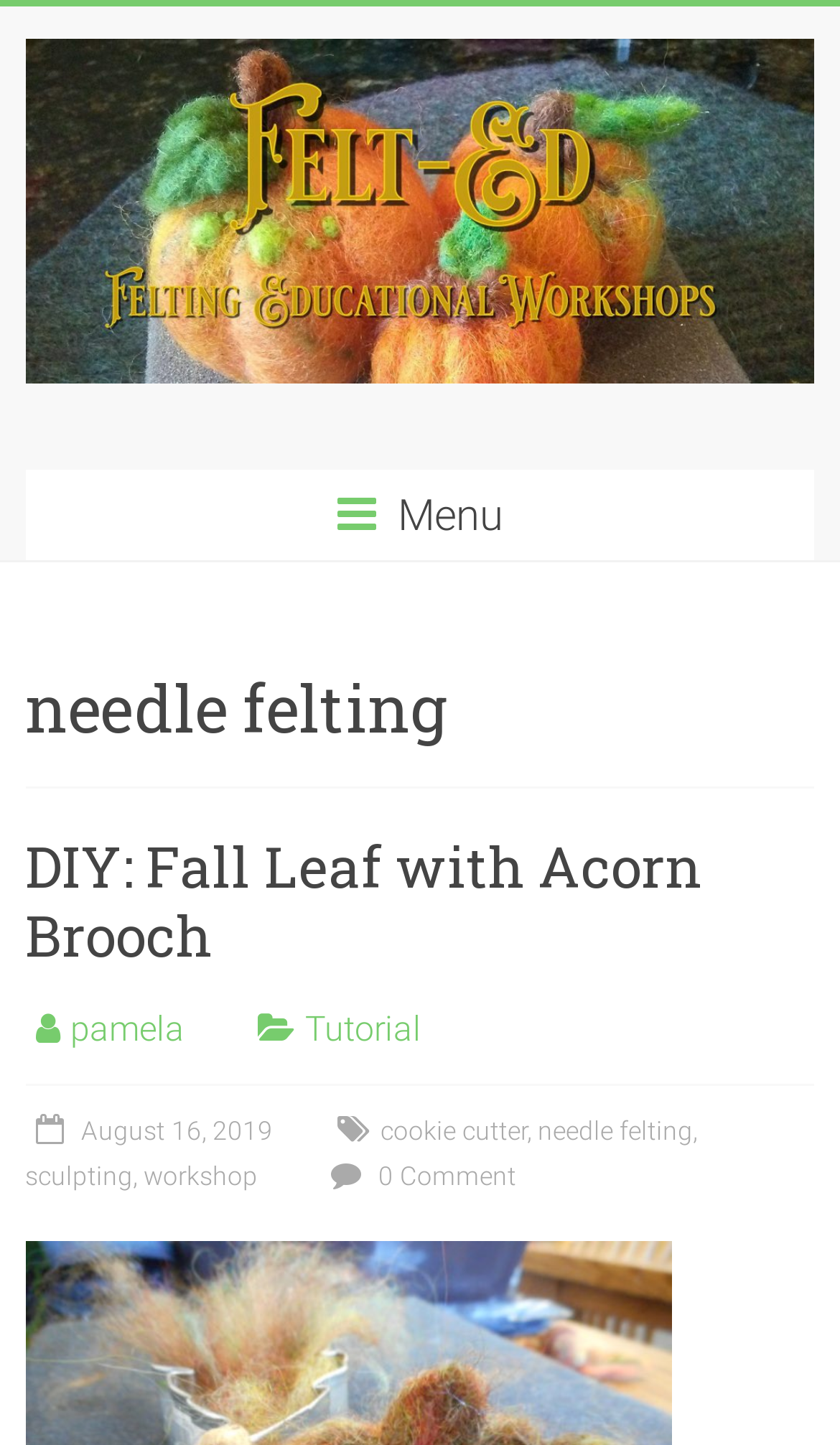Please pinpoint the bounding box coordinates for the region I should click to adhere to this instruction: "view DIY tutorial on Fall Leaf with Acorn Brooch".

[0.03, 0.574, 0.835, 0.672]